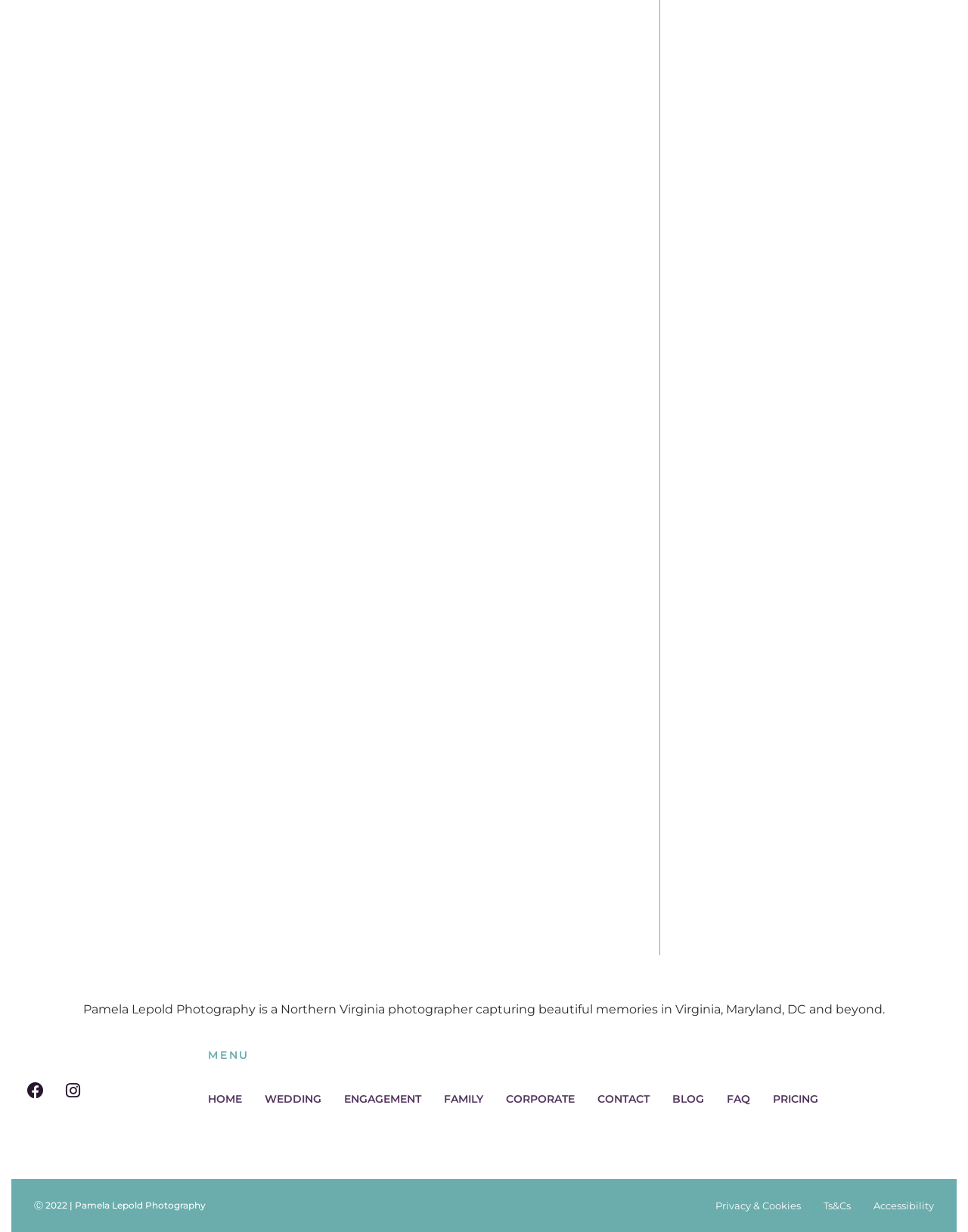Please give the bounding box coordinates of the area that should be clicked to fulfill the following instruction: "View Instagram page". The coordinates should be in the format of four float numbers from 0 to 1, i.e., [left, top, right, bottom].

[0.058, 0.871, 0.092, 0.898]